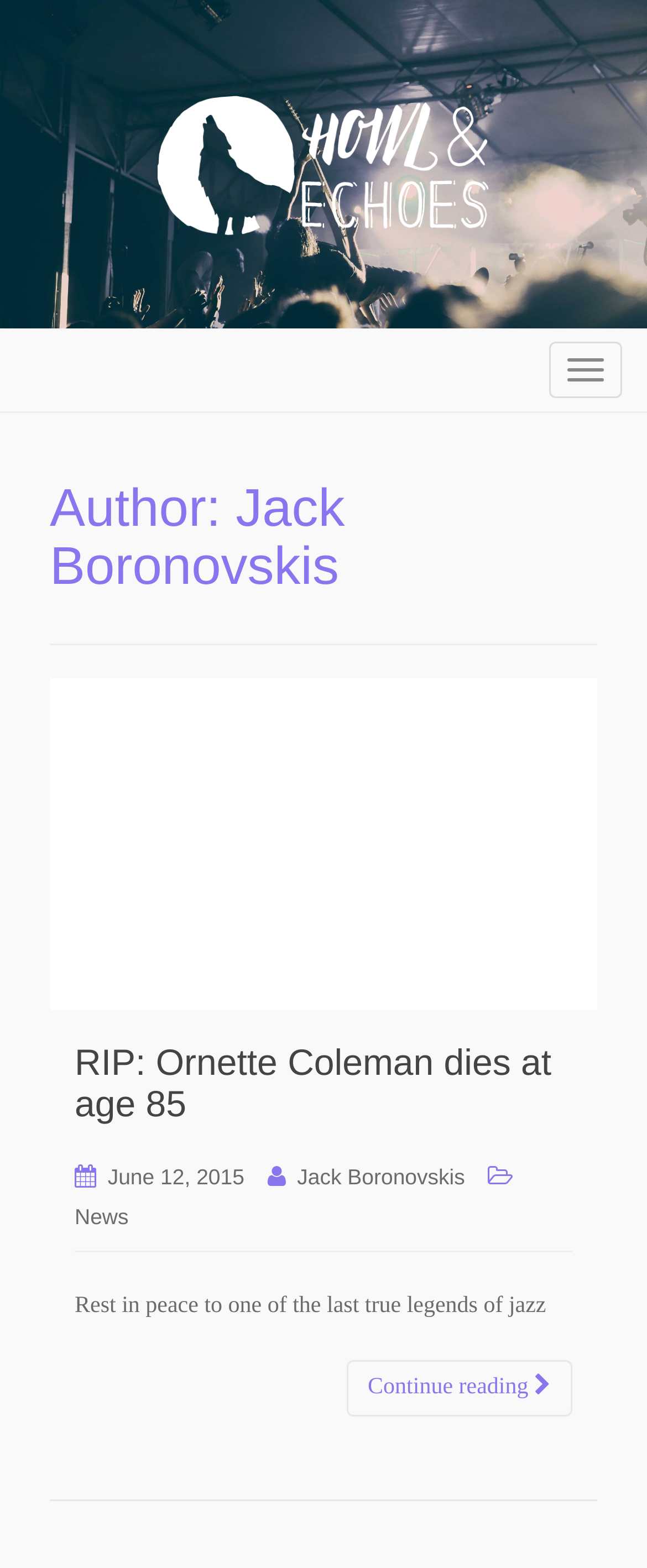Identify the bounding box for the UI element described as: "Jack Boronovskis". The coordinates should be four float numbers between 0 and 1, i.e., [left, top, right, bottom].

[0.459, 0.742, 0.719, 0.758]